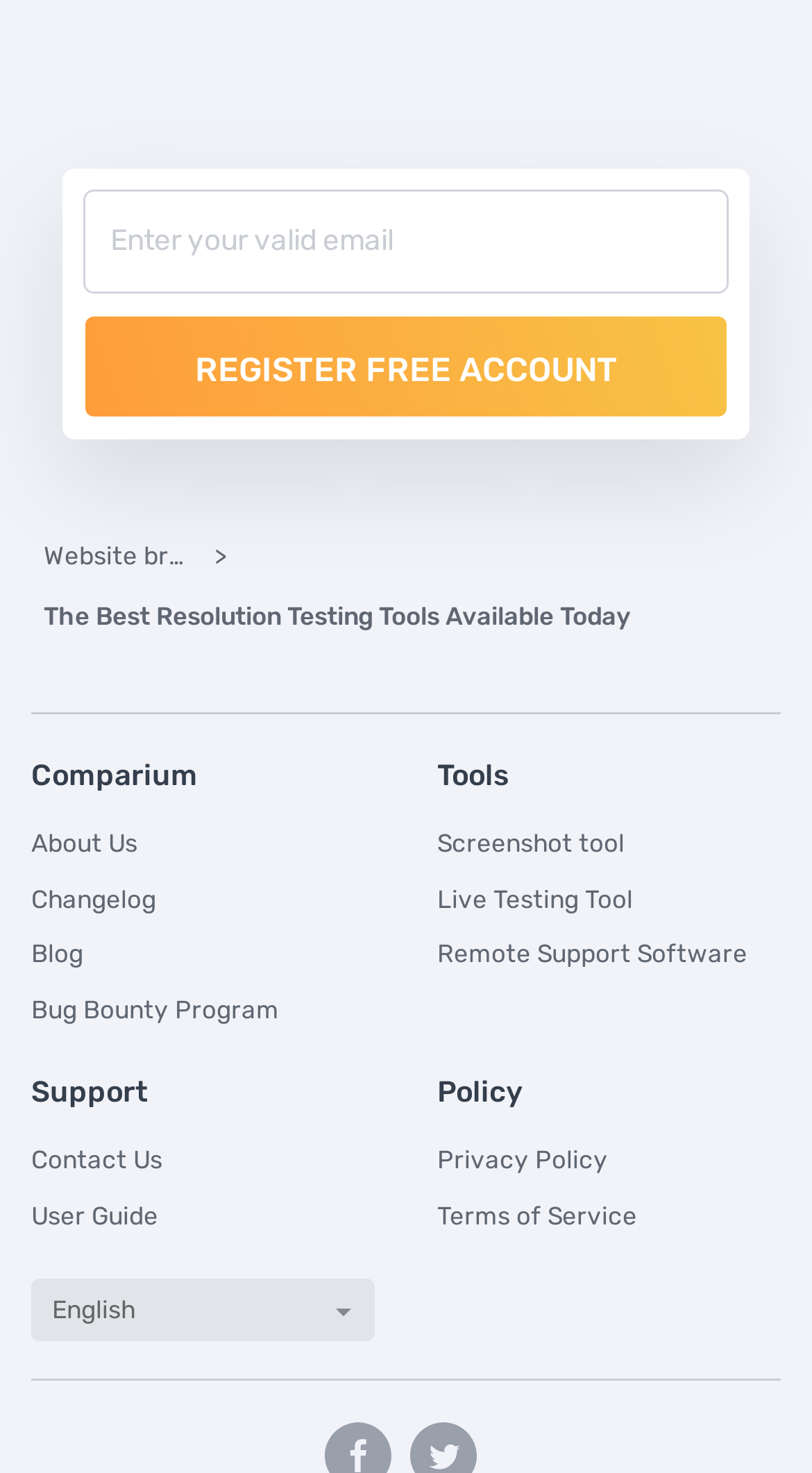Show me the bounding box coordinates of the clickable region to achieve the task as per the instruction: "Read about the best resolution testing tools".

[0.054, 0.408, 0.777, 0.428]